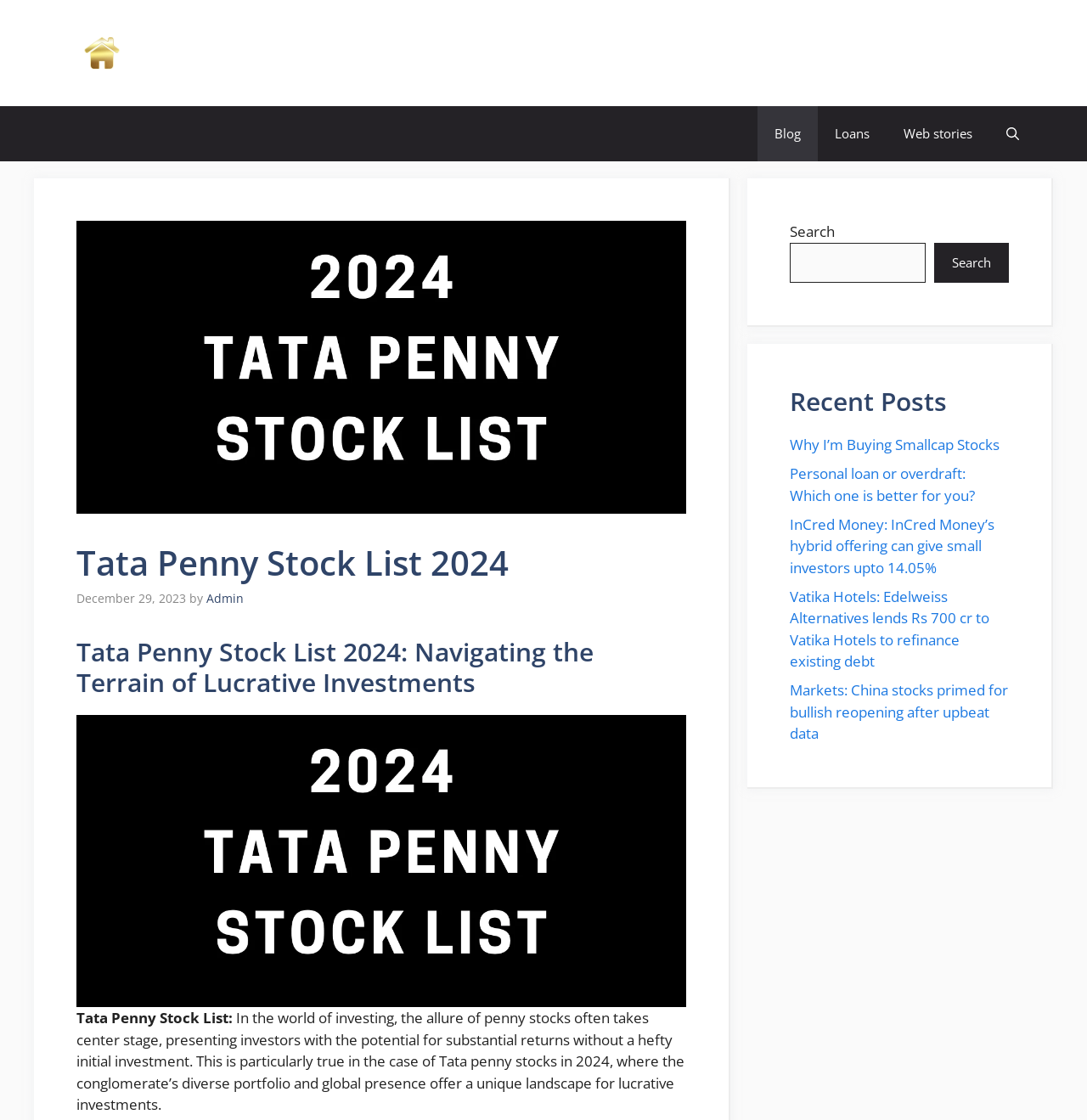For the given element description Web stories, determine the bounding box coordinates of the UI element. The coordinates should follow the format (top-left x, top-left y, bottom-right x, bottom-right y) and be within the range of 0 to 1.

[0.816, 0.095, 0.91, 0.144]